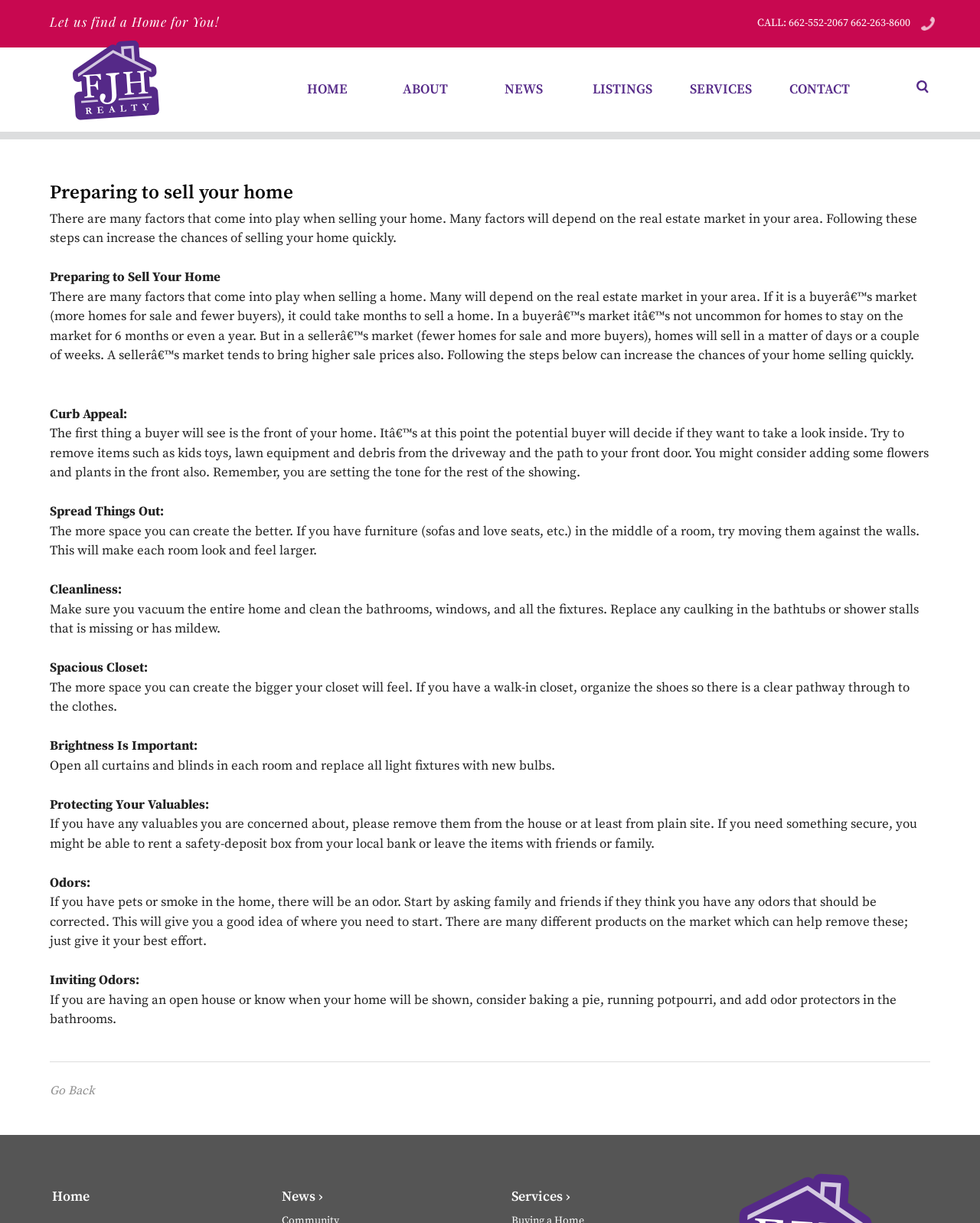Refer to the element description Services › and identify the corresponding bounding box in the screenshot. Format the coordinates as (top-left x, top-left y, bottom-right x, bottom-right y) with values in the range of 0 to 1.

[0.522, 0.971, 0.582, 0.985]